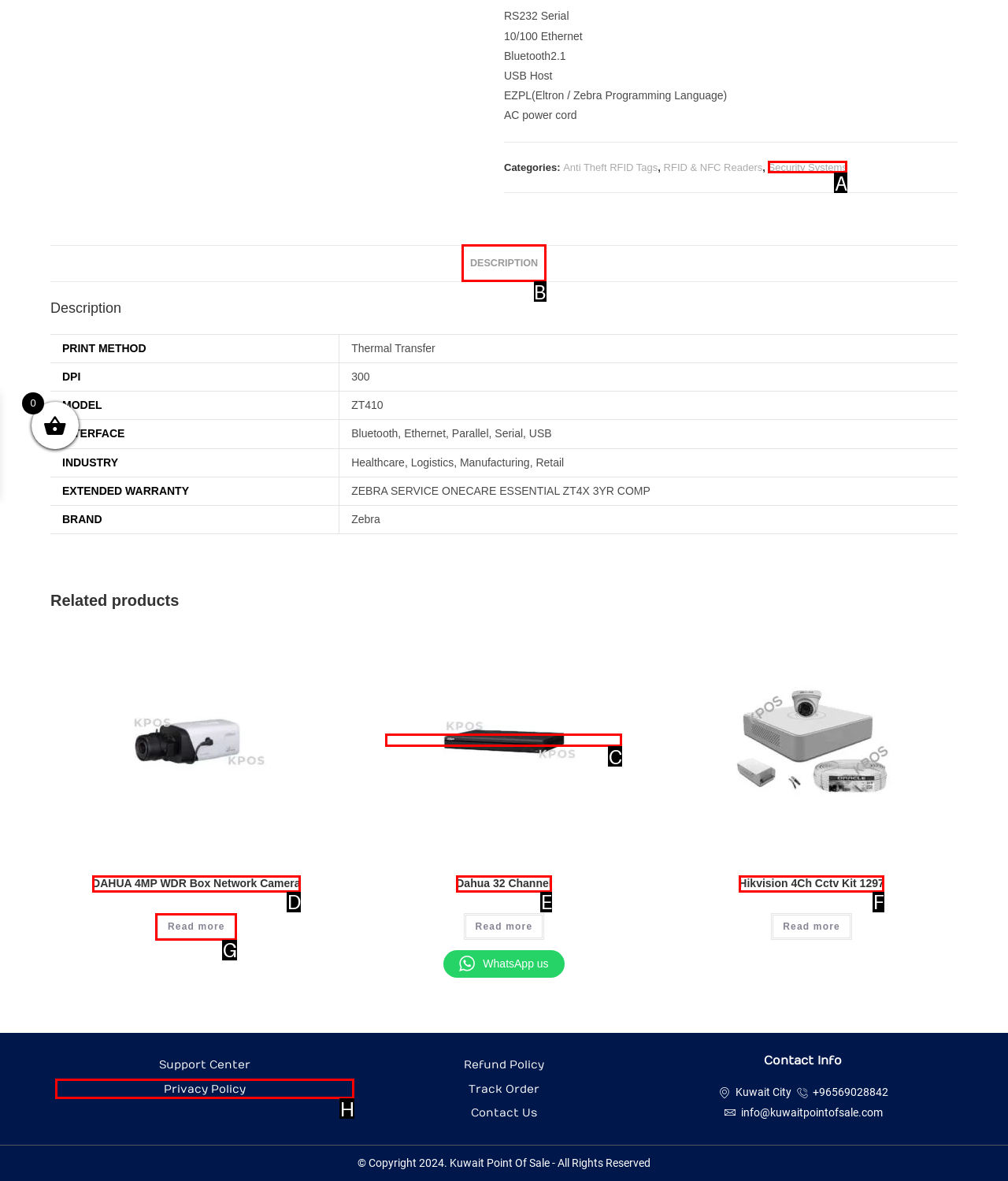Determine which HTML element best suits the description: Description. Reply with the letter of the matching option.

B